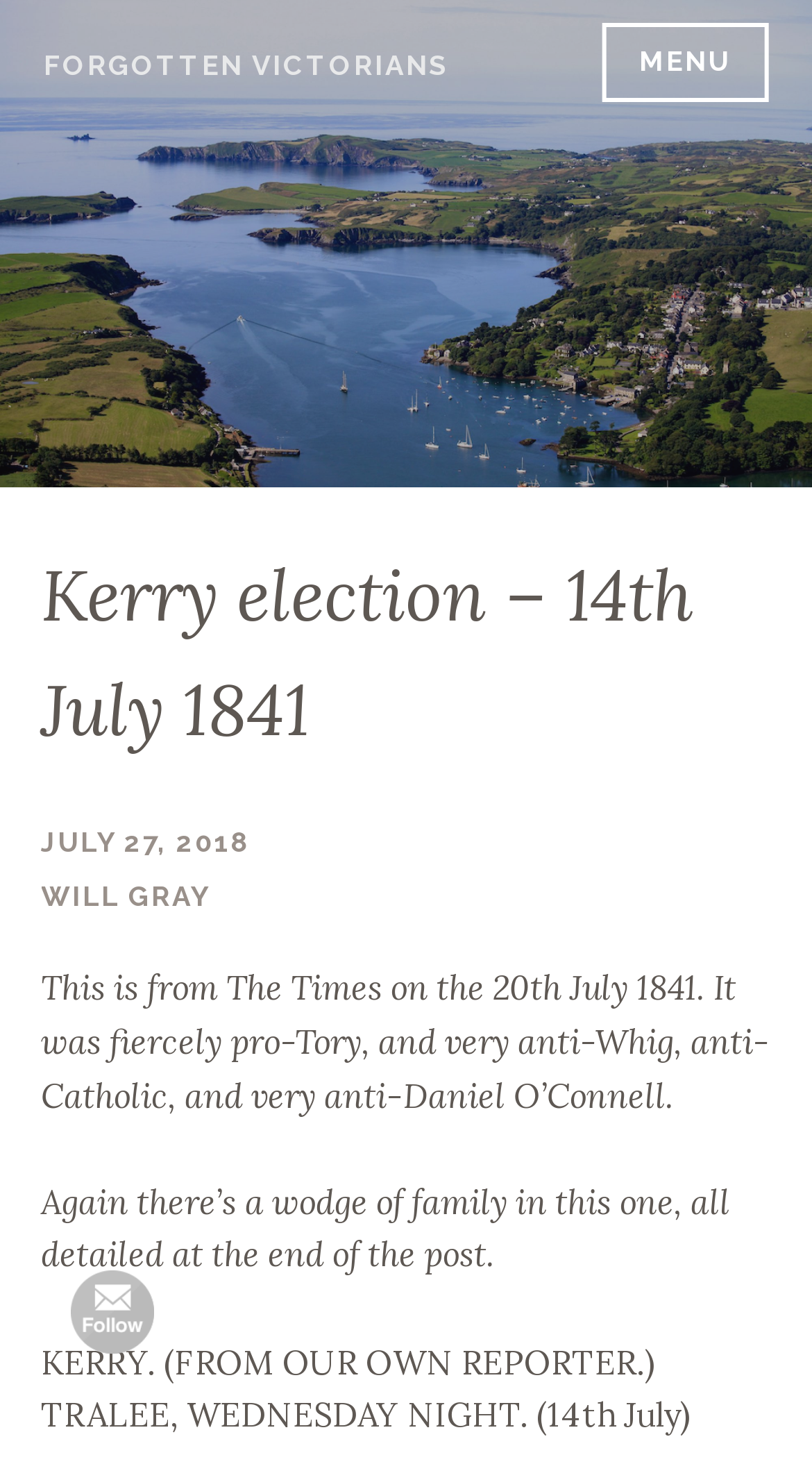What is the date of the Kerry election?
Please ensure your answer to the question is detailed and covers all necessary aspects.

I found the answer by looking at the heading 'Kerry election – 14th July 1841' which is located at the top of the webpage.